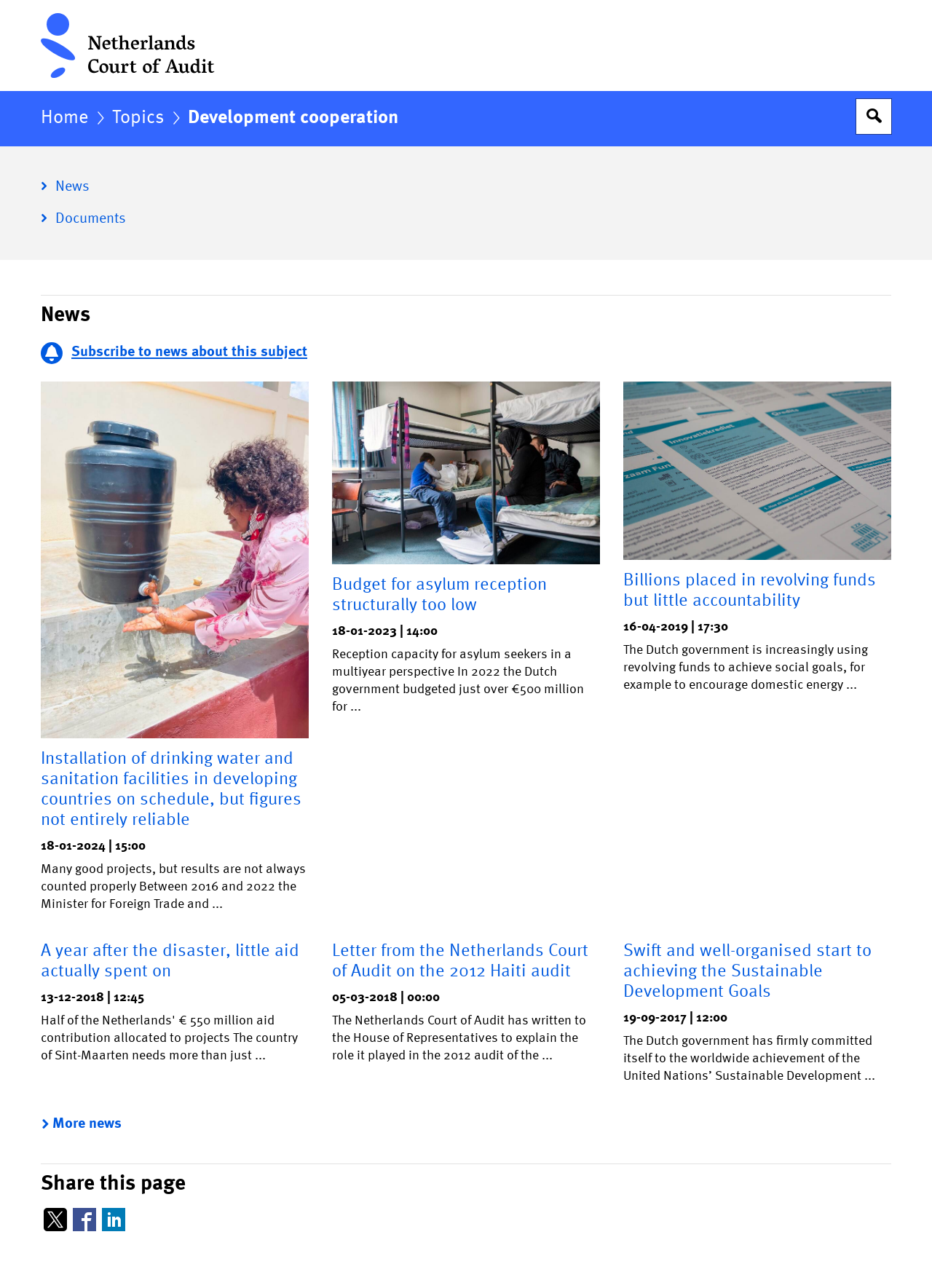Show me the bounding box coordinates of the clickable region to achieve the task as per the instruction: "Go to the homepage".

[0.0, 0.0, 1.0, 0.071]